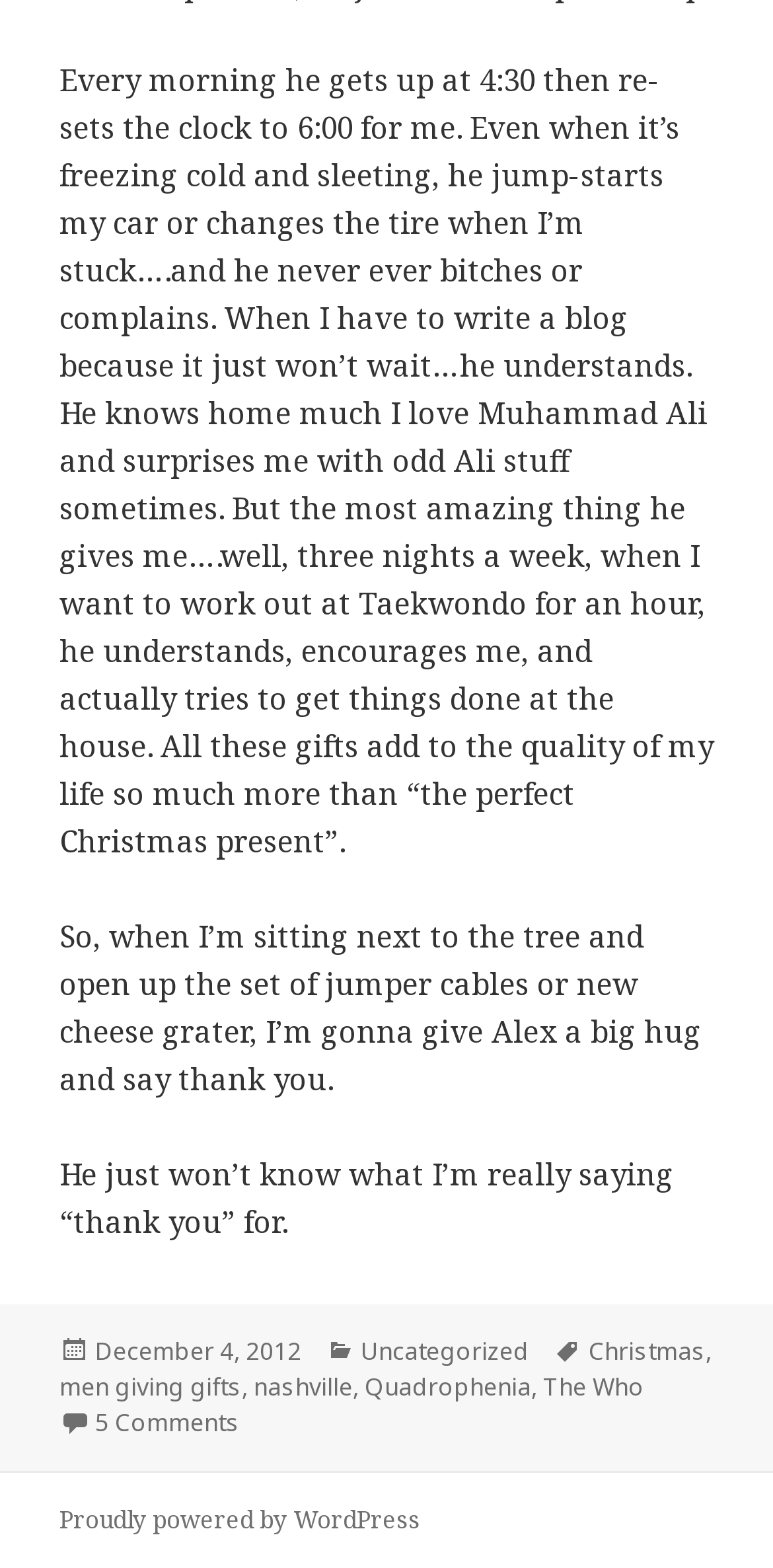Given the description "men giving gifts", provide the bounding box coordinates of the corresponding UI element.

[0.077, 0.873, 0.313, 0.896]